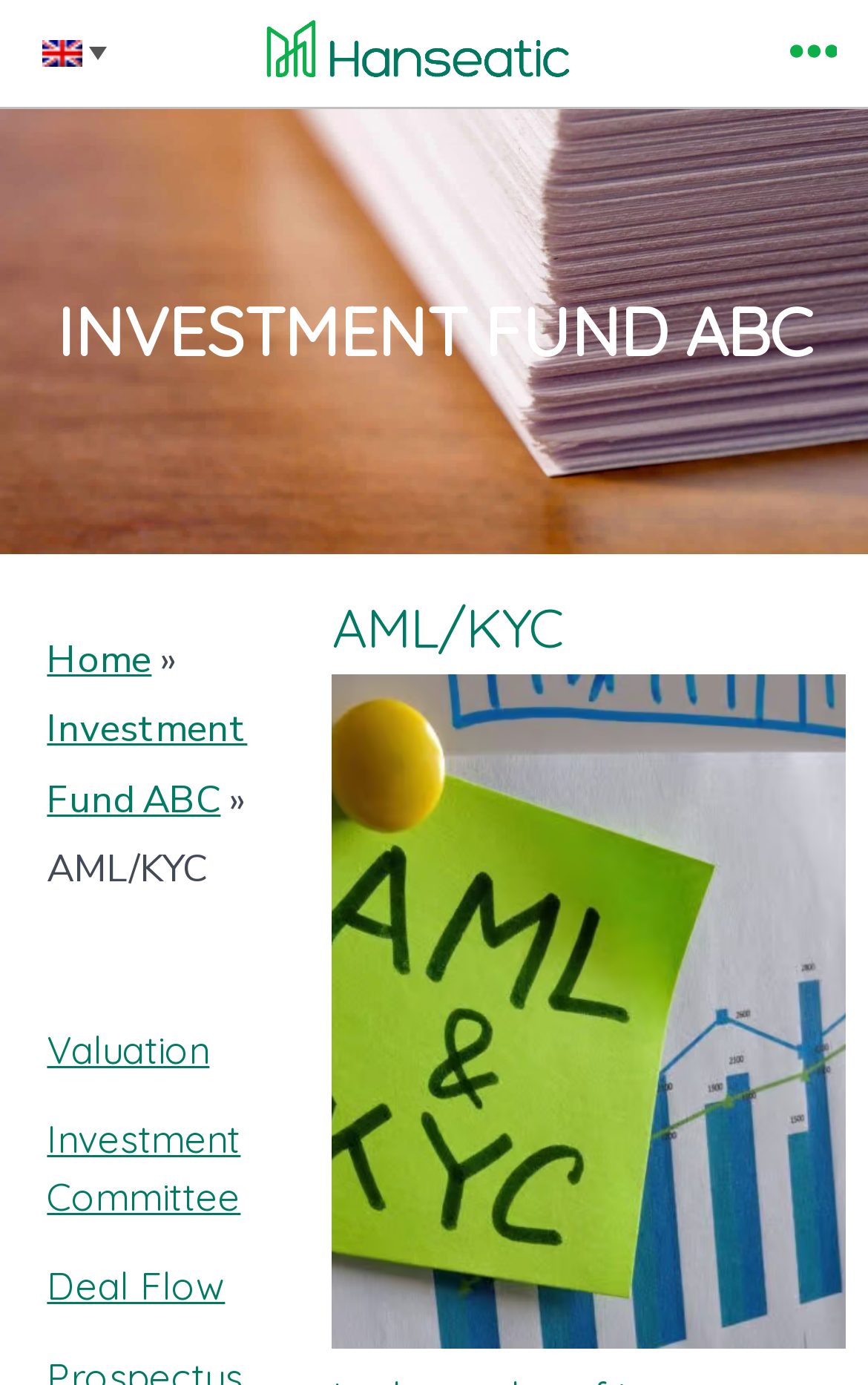Generate a comprehensive description of the webpage content.

The webpage is about Money laundering prevention with Investment Fund ABC, focusing on AML (Anti-Money Laundering) and KYC (Know Your Customer) regulations. 

At the top left, there is a link with no text. Next to it, there is a heading that reads "Hanseatic Alternative Investments AIFP". Below this heading, there is another link with the same text, accompanied by an image. 

On the top right, there is a button labeled "Menu" that controls the navigation header. When clicked, it reveals a menu with several options. The menu contains an image, followed by a heading that reads "INVESTMENT FUND ABC". Below this heading, there are several links, including "Home", "Investment Fund ABC", "AML/KYC", "Valuation", "Investment Committee", and "Deal Flow", each with a right-facing arrow symbol. 

Further down the page, there is a heading that reads "AML/KYC", accompanied by a figure that takes up most of the page's width.